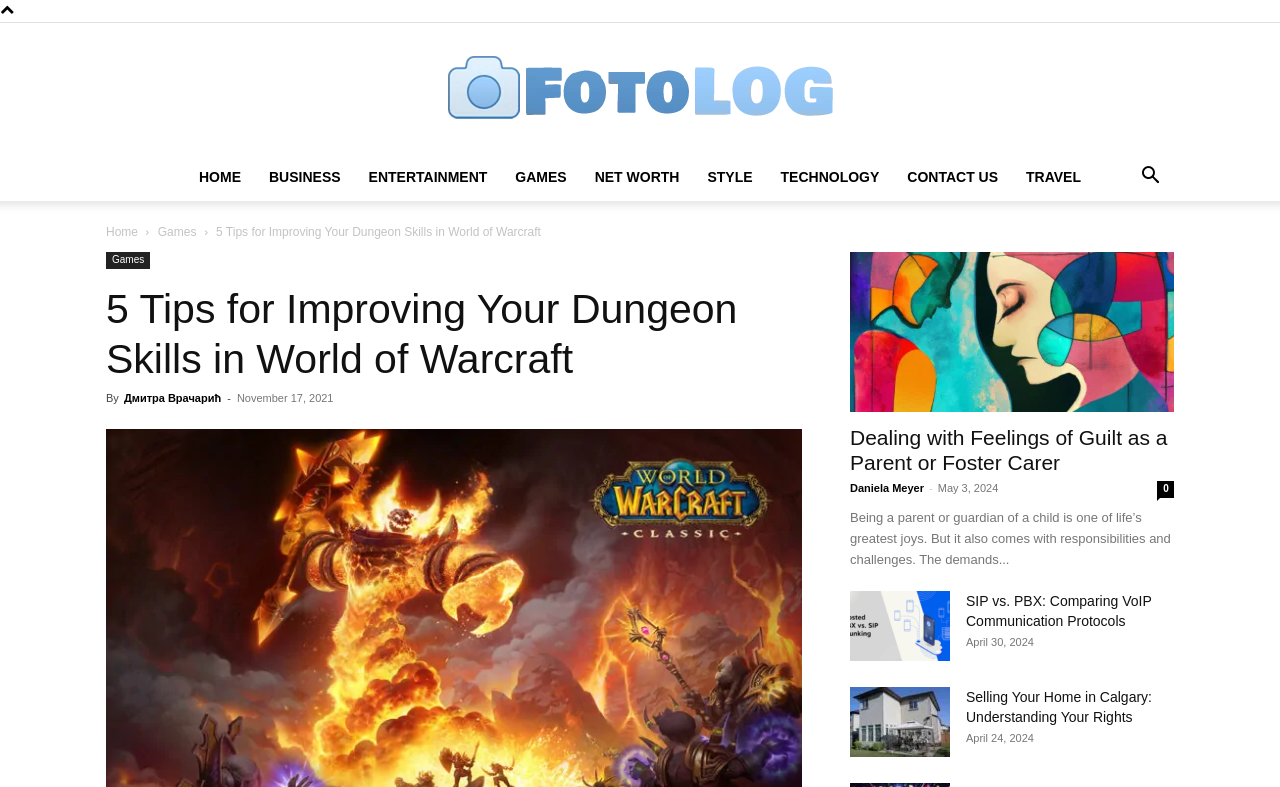Please specify the bounding box coordinates of the region to click in order to perform the following instruction: "Search for something".

[0.88, 0.216, 0.917, 0.236]